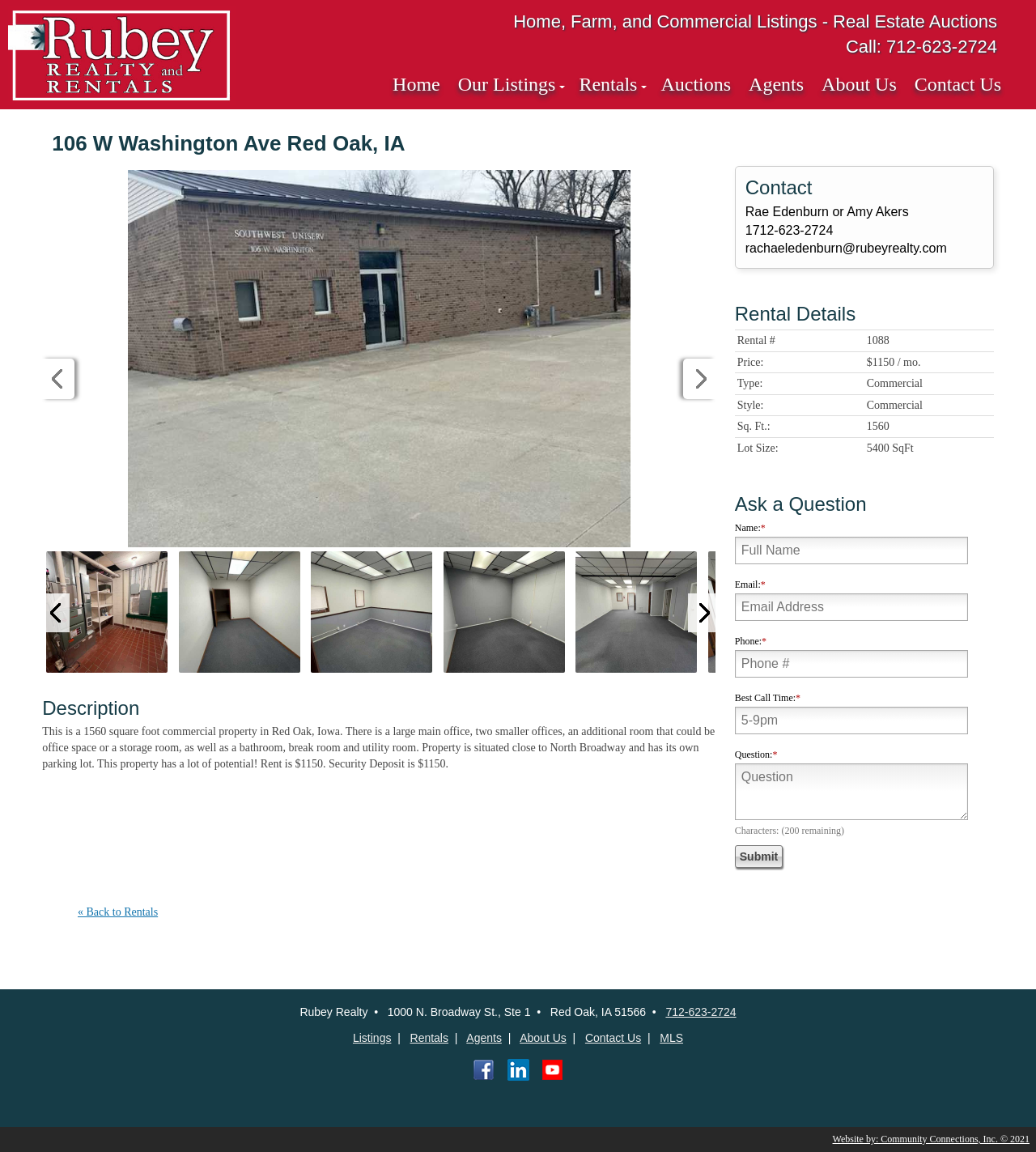Generate a comprehensive description of the contents of the webpage.

This webpage is about a commercial property listing on Rubey Realty's website. At the top, there is a logo and a link to the company's homepage. Below that, there is a navigation menu with links to different sections of the website, including "Home", "Our Listings", "Rentals", "Auctions", "Agents", and "About Us".

The main content of the page is divided into two sections. On the left, there is a heading with the address of the property, "106 W Washington Ave Red Oak, IA". Below that, there are two navigation buttons, "<" and ">", which likely allow users to navigate through different property listings. There is also a large image of the property, taking up most of the left side of the page.

On the right side of the page, there is a description of the property, which is a 1560 square foot commercial property with a large main office, two smaller offices, and other amenities. The rent is $1150 per month, and the security deposit is also $1150. There is also a contact section with the names and contact information of the agents, Rae Edenburn and Amy Akers.

Below the property description, there is a table with rental details, including the rental number, price, type, style, square footage, and lot size. There is also a section to ask a question, where users can fill out a form with their name, email, phone number, and question.

At the bottom of the page, there is a footer with the company's address, phone number, and links to different sections of the website, including "Listings" and "Rentals". There is also a link to go back to the rentals page.